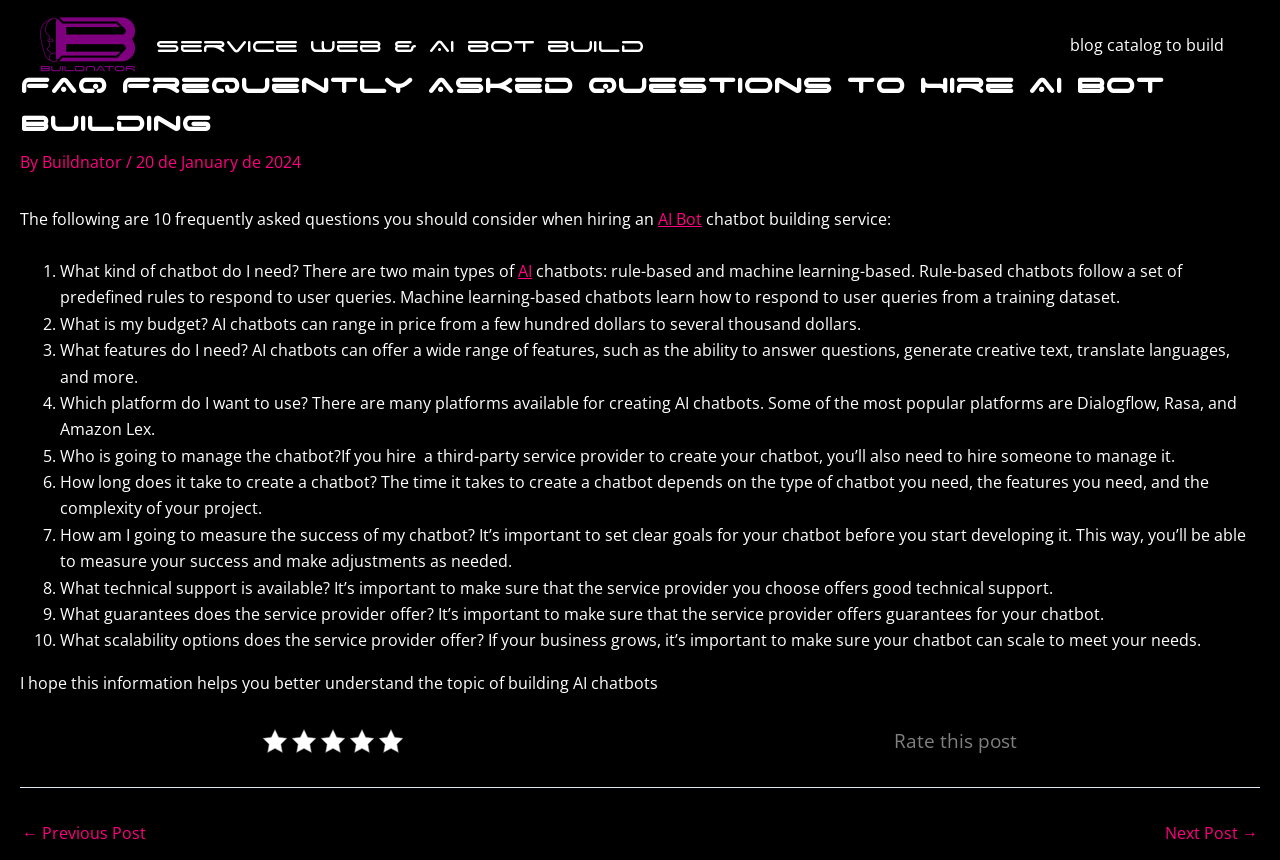Kindly determine the bounding box coordinates for the area that needs to be clicked to execute this instruction: "Visit the 'blog catalog to build' page".

[0.823, 0.005, 0.969, 0.098]